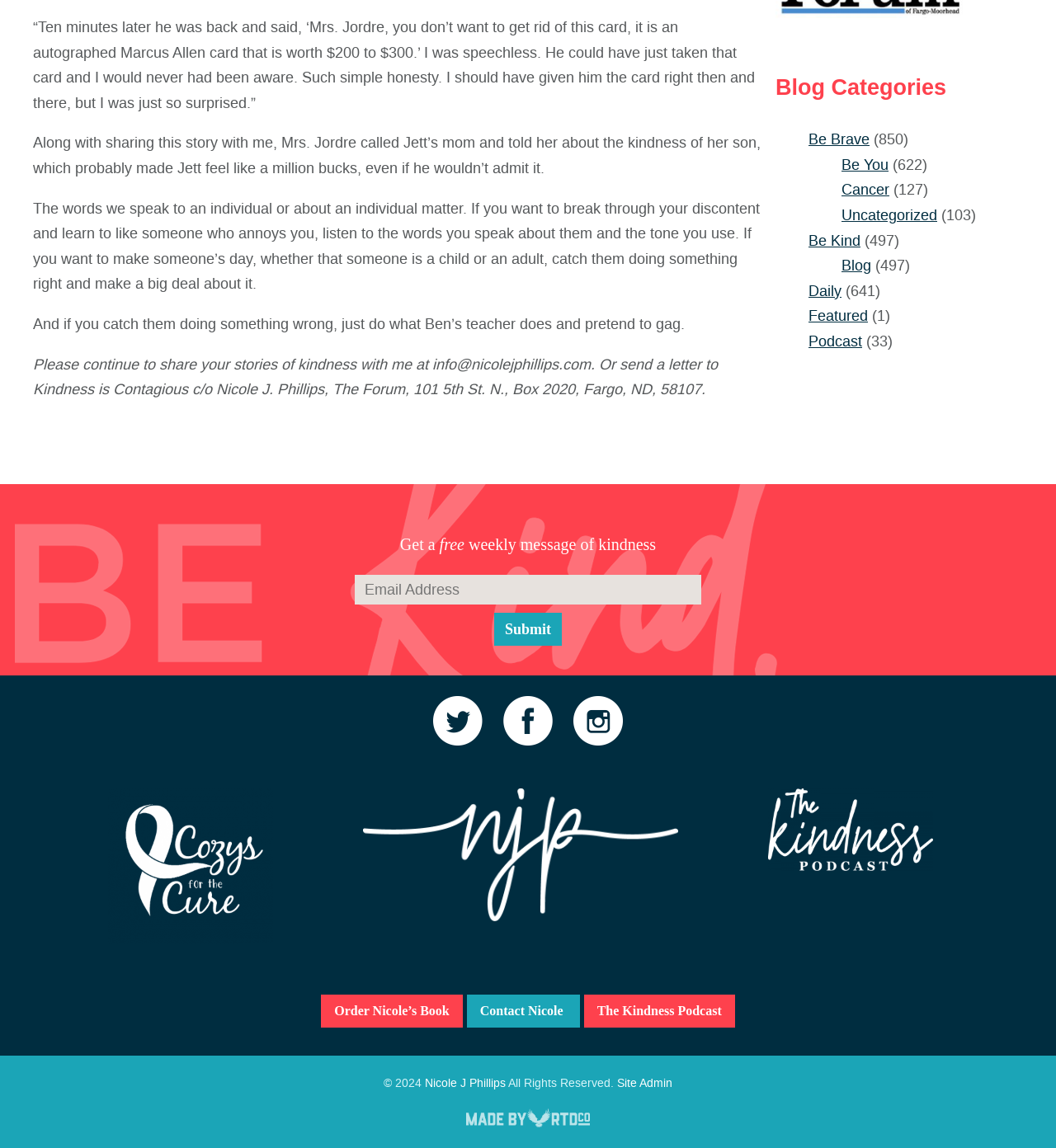Please find the bounding box coordinates of the element that must be clicked to perform the given instruction: "Click the 'Be Kind' link". The coordinates should be four float numbers from 0 to 1, i.e., [left, top, right, bottom].

[0.766, 0.201, 0.815, 0.218]